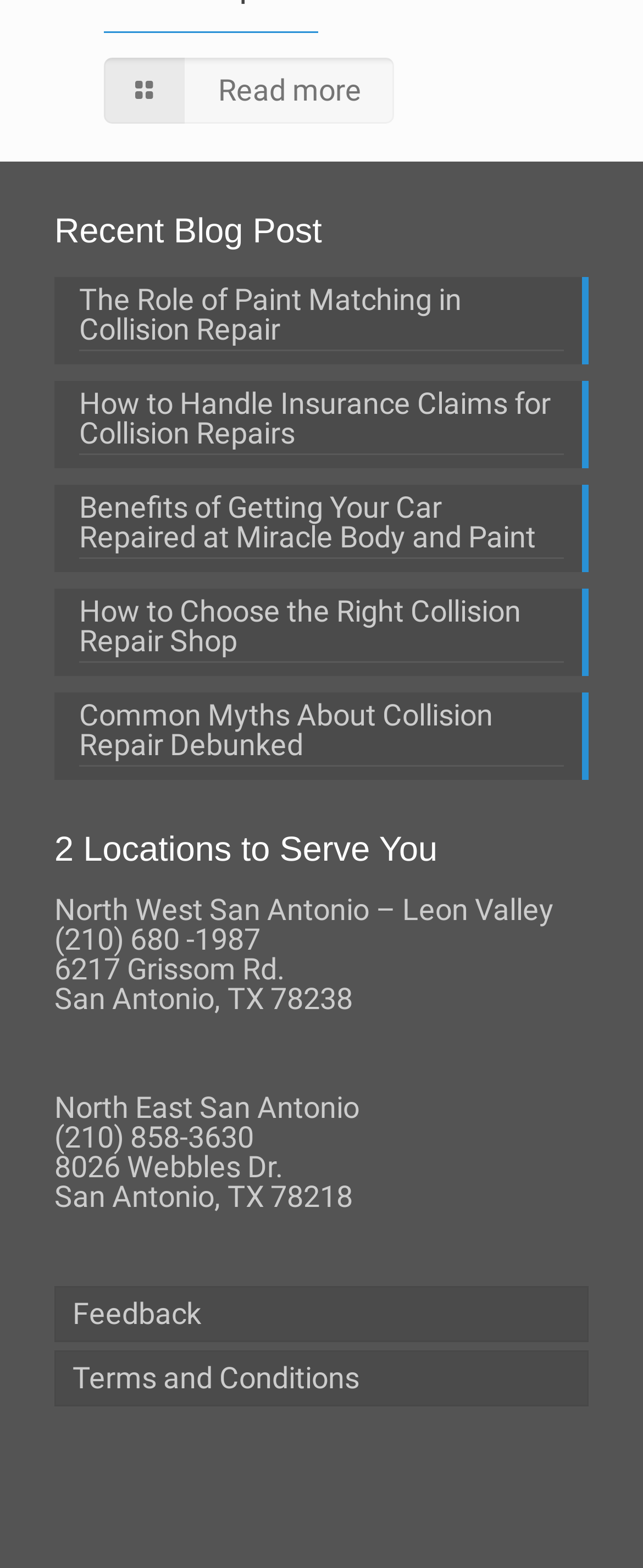Determine the bounding box coordinates of the UI element that matches the following description: "Feedback". The coordinates should be four float numbers between 0 and 1 in the format [left, top, right, bottom].

[0.085, 0.82, 0.915, 0.856]